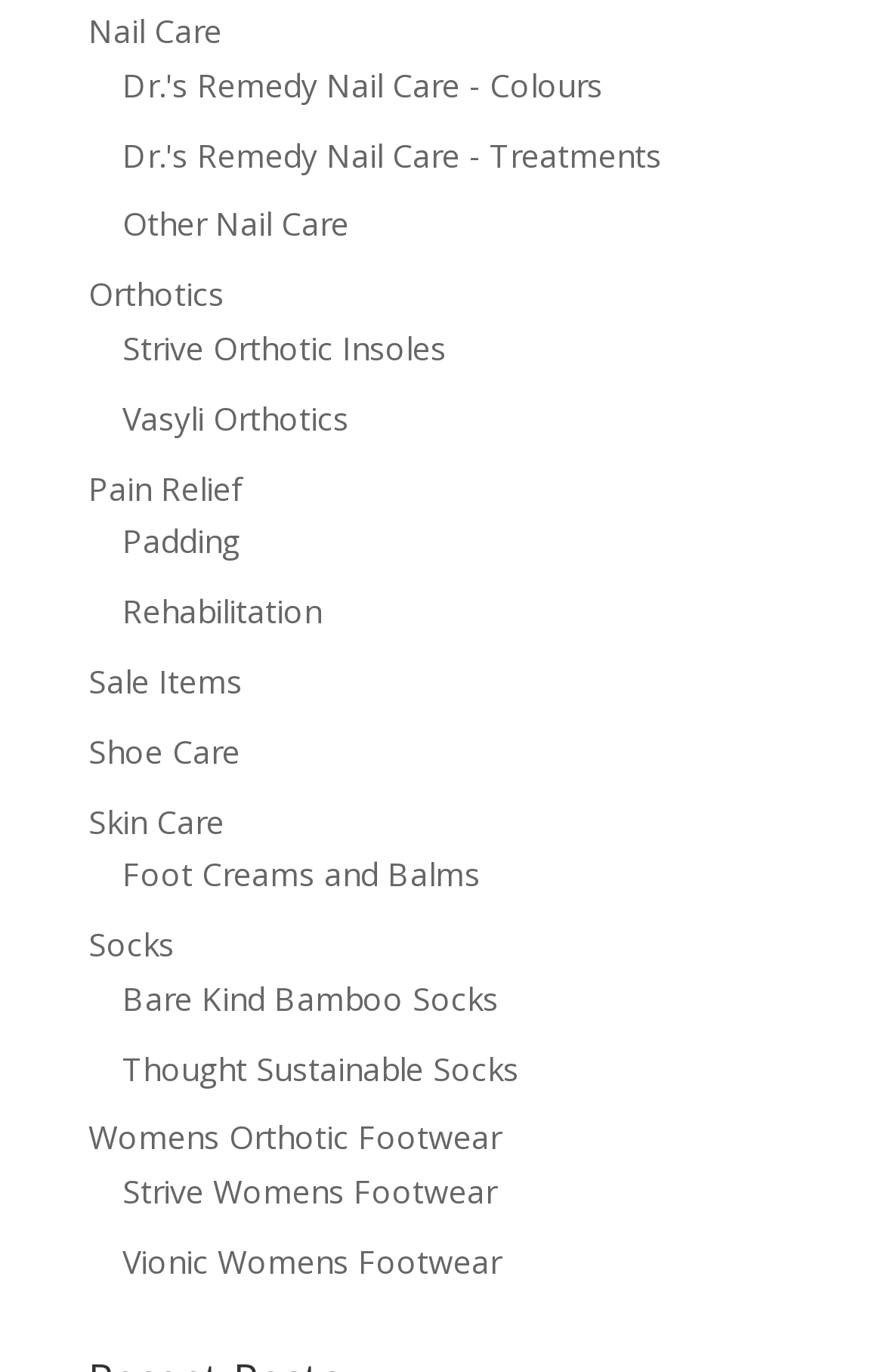What is the last category in the list?
Using the image as a reference, answer the question with a short word or phrase.

Womens Orthotic Footwear